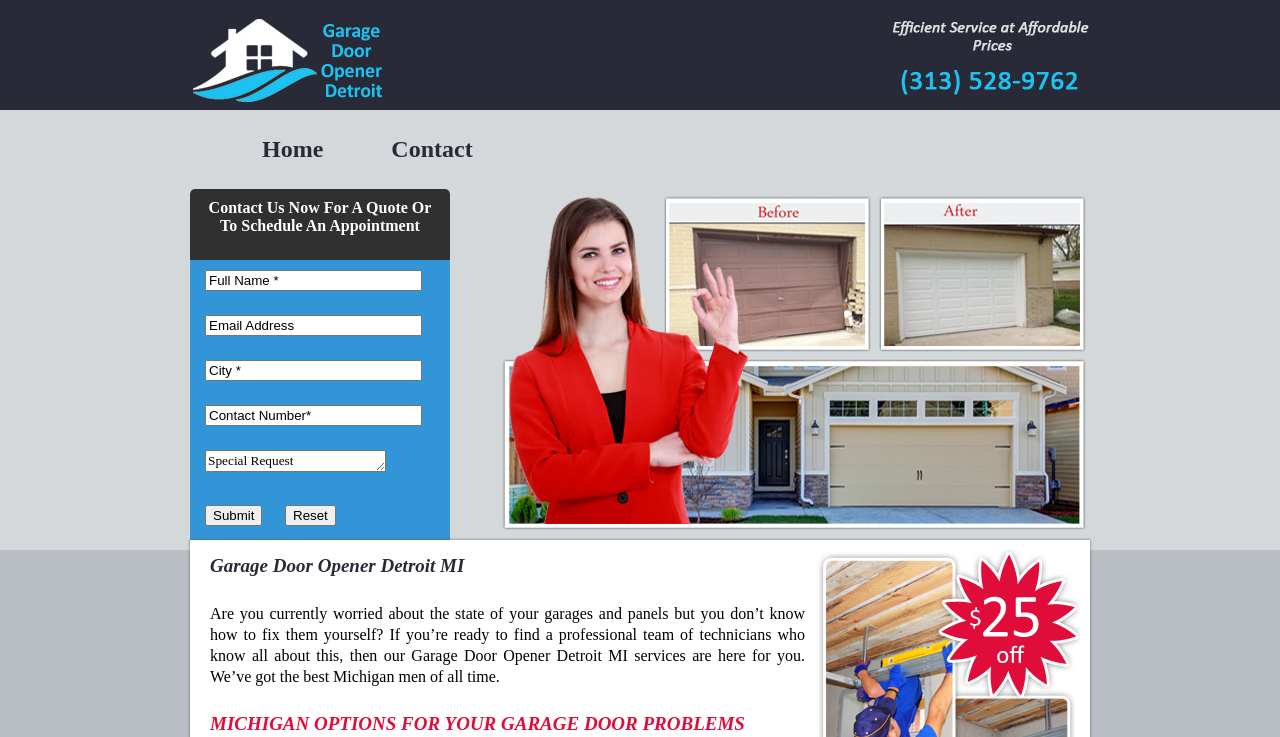Using the details in the image, give a detailed response to the question below:
What is the company's logo image?

The logo image is located at the top left corner of the webpage, with a bounding box of [0.148, 0.02, 0.305, 0.142]. It is an image element with the description 'Garage Door Of Detroit Logo'.